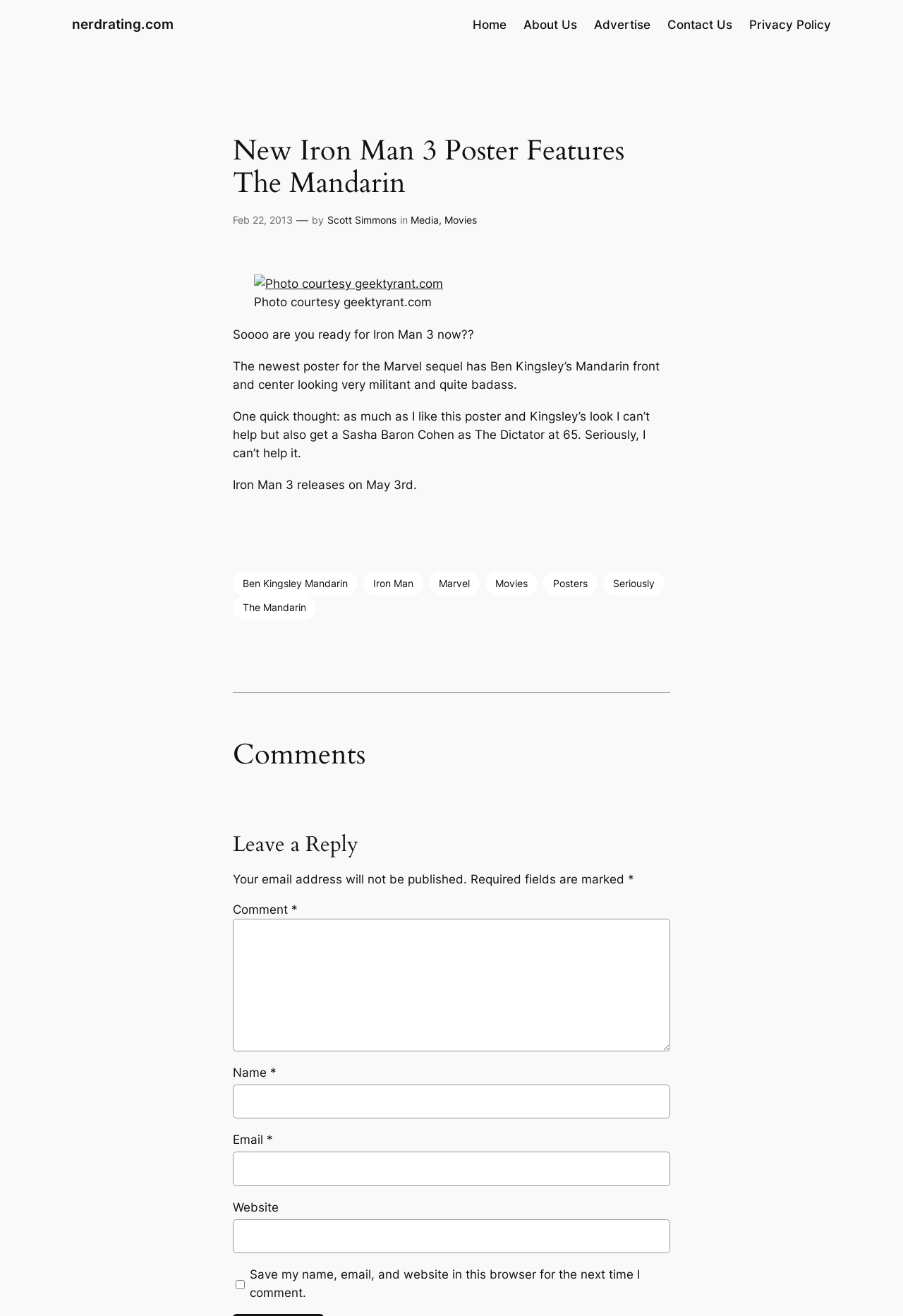Locate the bounding box coordinates of the element's region that should be clicked to carry out the following instruction: "Click the Home link". The coordinates need to be four float numbers between 0 and 1, i.e., [left, top, right, bottom].

[0.523, 0.012, 0.561, 0.026]